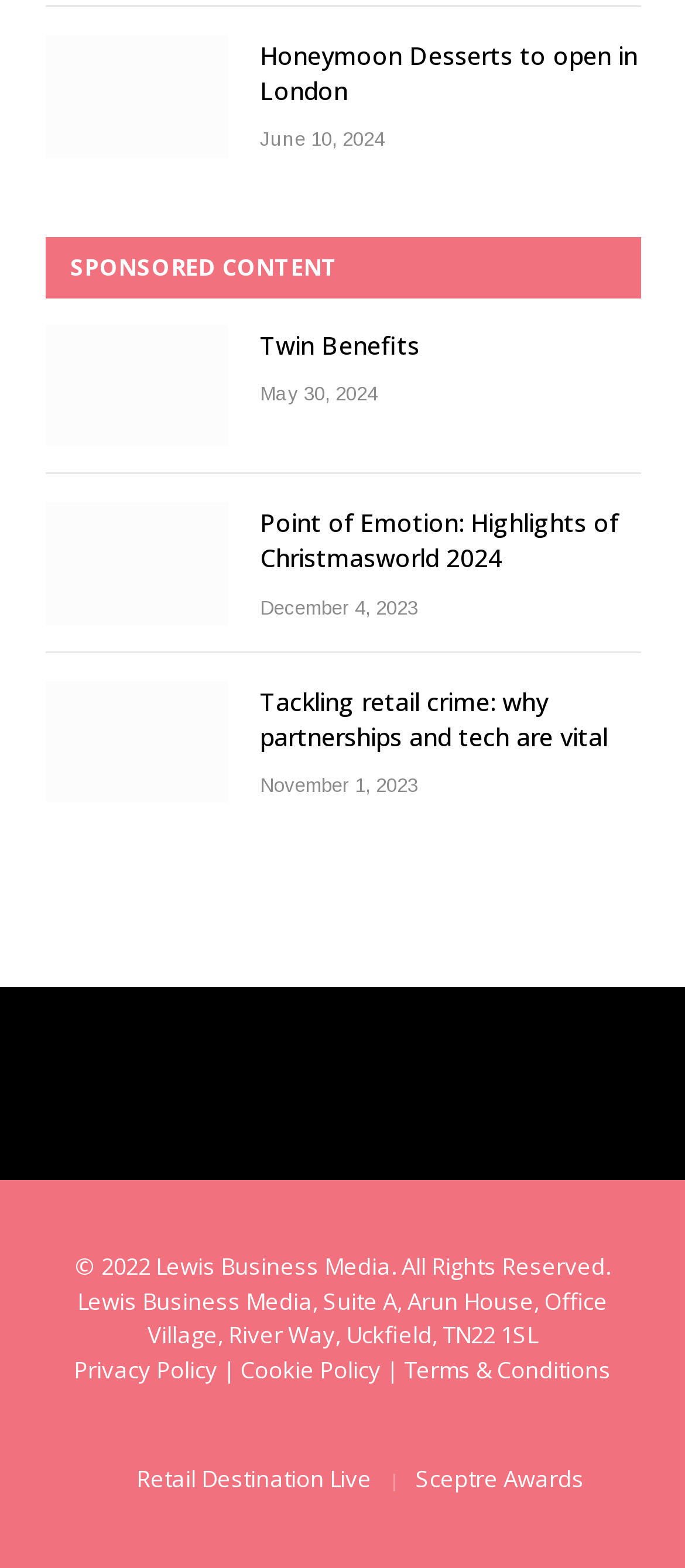Please provide a one-word or phrase answer to the question: 
What is the name of the company that owns the copyright?

Lewis Business Media